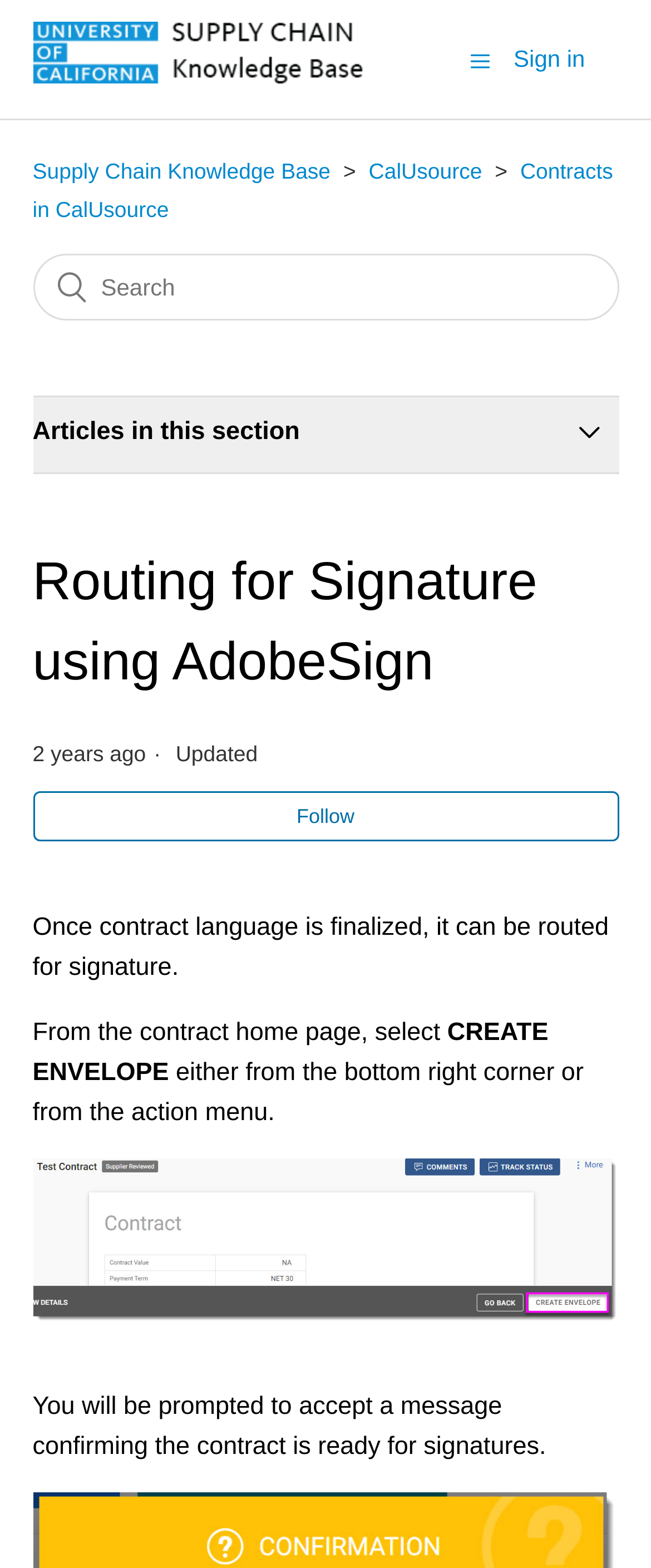Show the bounding box coordinates of the element that should be clicked to complete the task: "Sign in".

[0.789, 0.02, 0.95, 0.055]